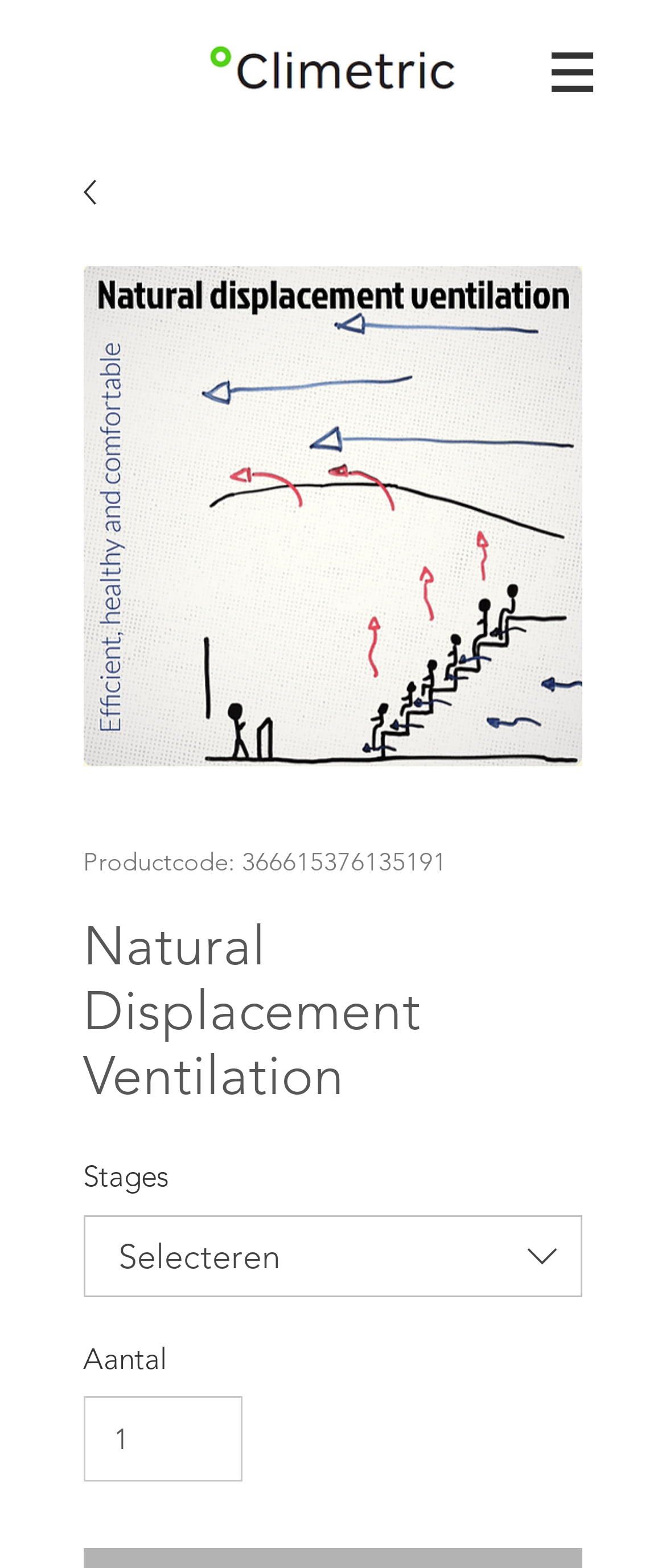Locate and generate the text content of the webpage's heading.

Natural Displacement Ventilation